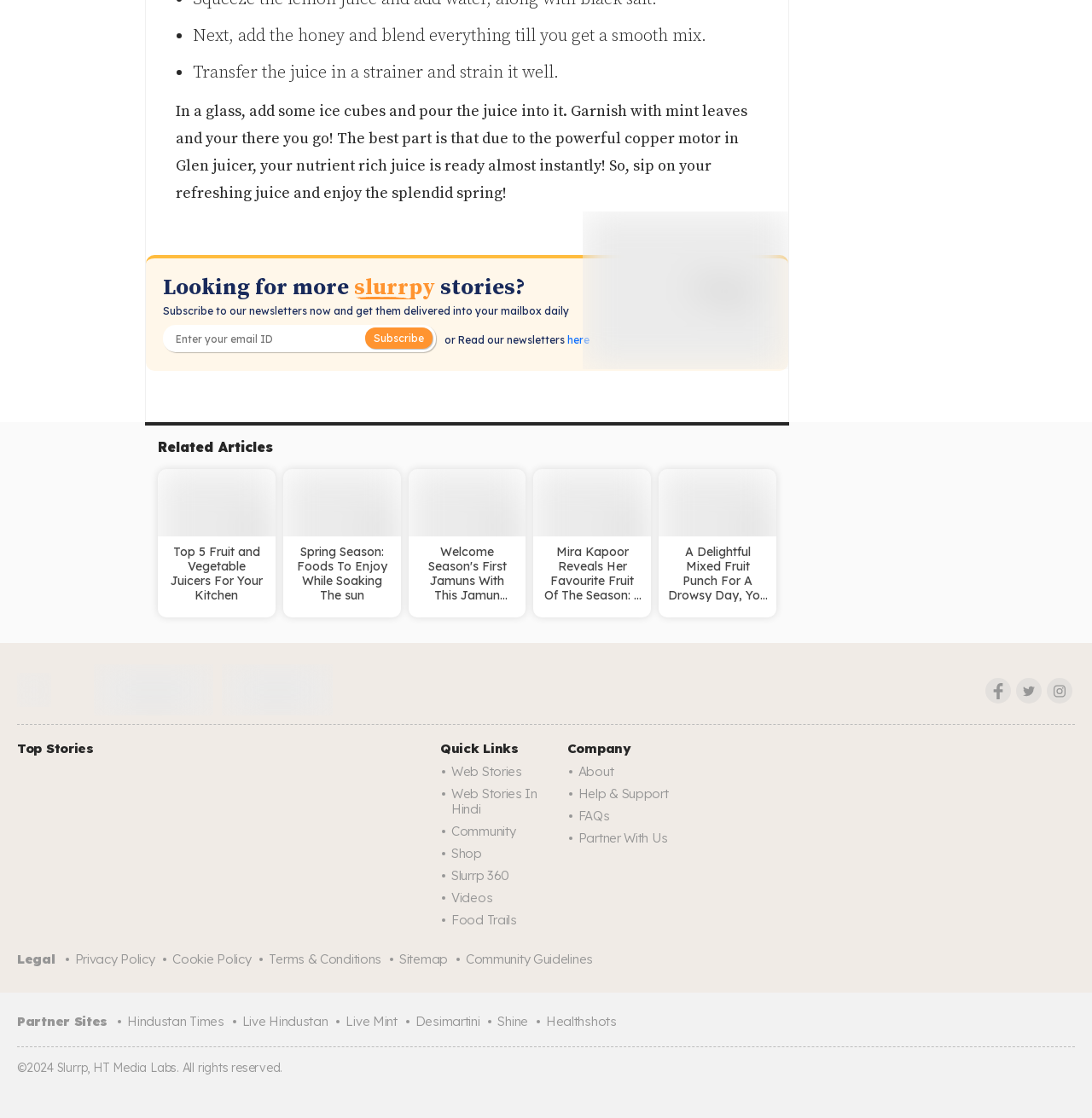Identify and provide the bounding box coordinates of the UI element described: "Terms & Conditions". The coordinates should be formatted as [left, top, right, bottom], with each number being a float between 0 and 1.

[0.246, 0.848, 0.355, 0.868]